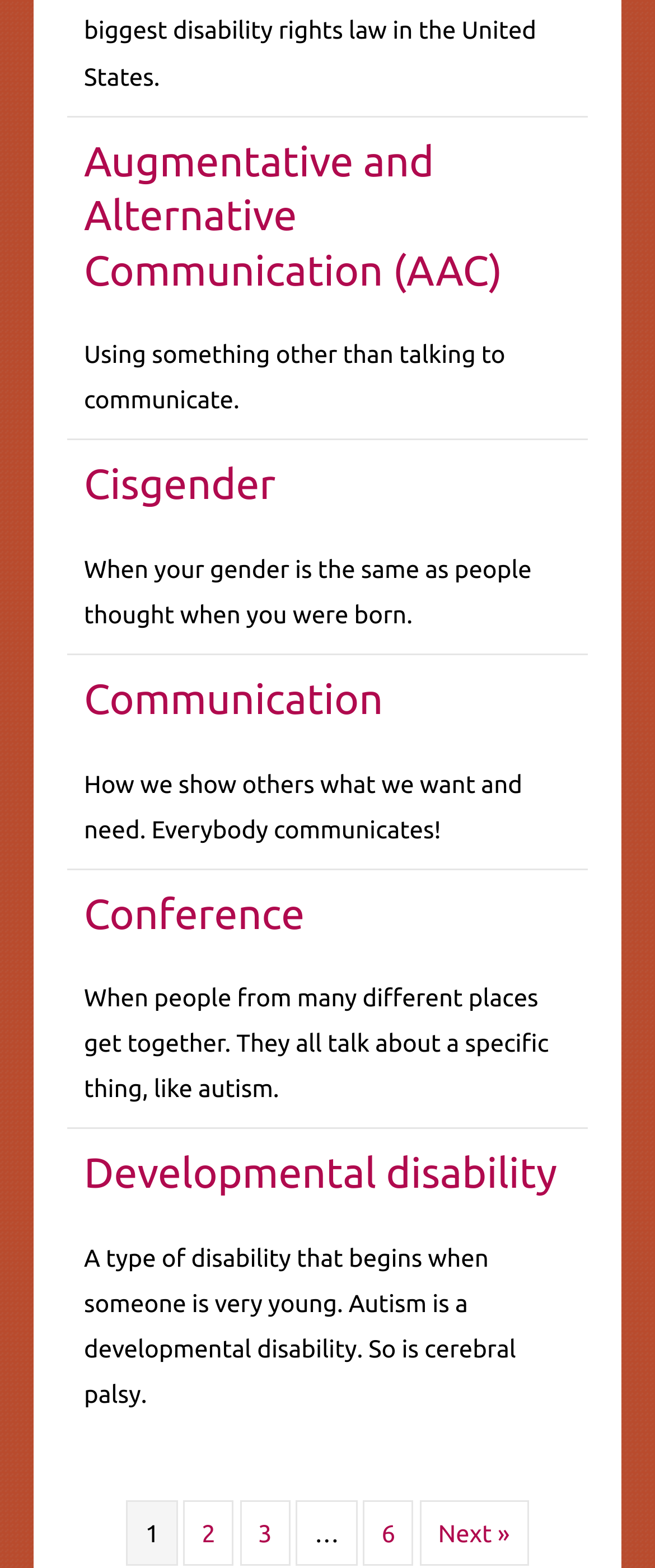What is Augmentative and Alternative Communication?
Refer to the image and offer an in-depth and detailed answer to the question.

I found the answer by looking at the first heading 'Augmentative and Alternative Communication (AAC)' and its corresponding static text description 'Using something other than talking to communicate.'